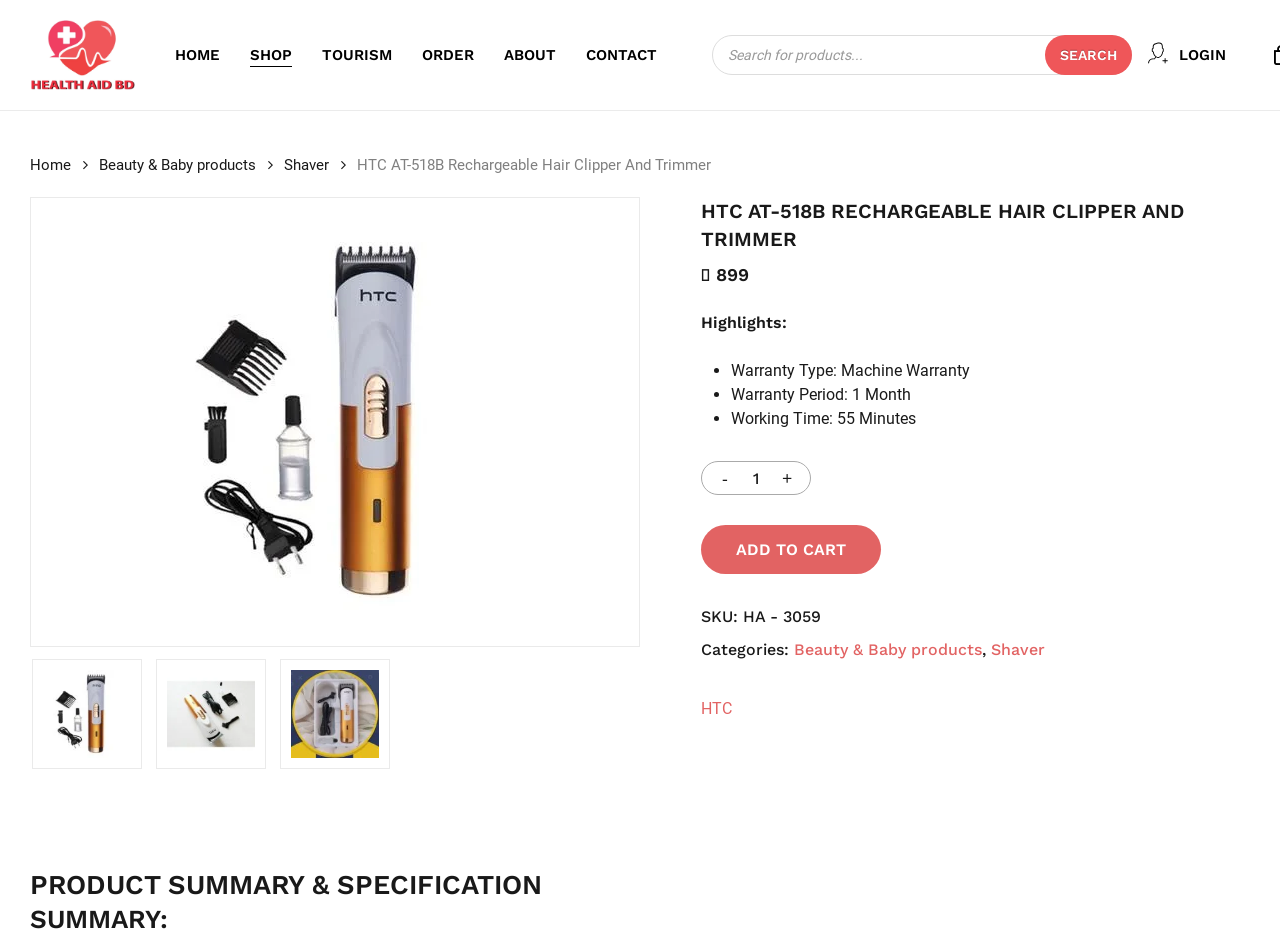Articulate a detailed summary of the webpage's content and design.

This webpage is about a product, specifically the HTC AT-518B Rechargeable Hair Clipper And Trimmer, on an e-commerce website called Health Aid BD. 

At the top of the page, there is a navigation menu with links to HOME, SHOP, TOURISM, ORDER, ABOUT, and CONTACT. Next to the navigation menu, there is a search bar with a search button. 

Below the navigation menu, there is a product image on the left side, and on the right side, there is product information, including the product name, price (৳ 899), and highlights. The highlights are listed in bullet points, including warranty type, warranty period, and working time.

Under the product information, there are buttons to adjust the product quantity and an "ADD TO CART" button. Below that, there is product details information, including SKU, categories, and a link to the product brand, HTC.

At the very bottom of the page, there is a section titled "PRODUCT SUMMARY & SPECIFICATION" with a subheading "SUMMARY:".